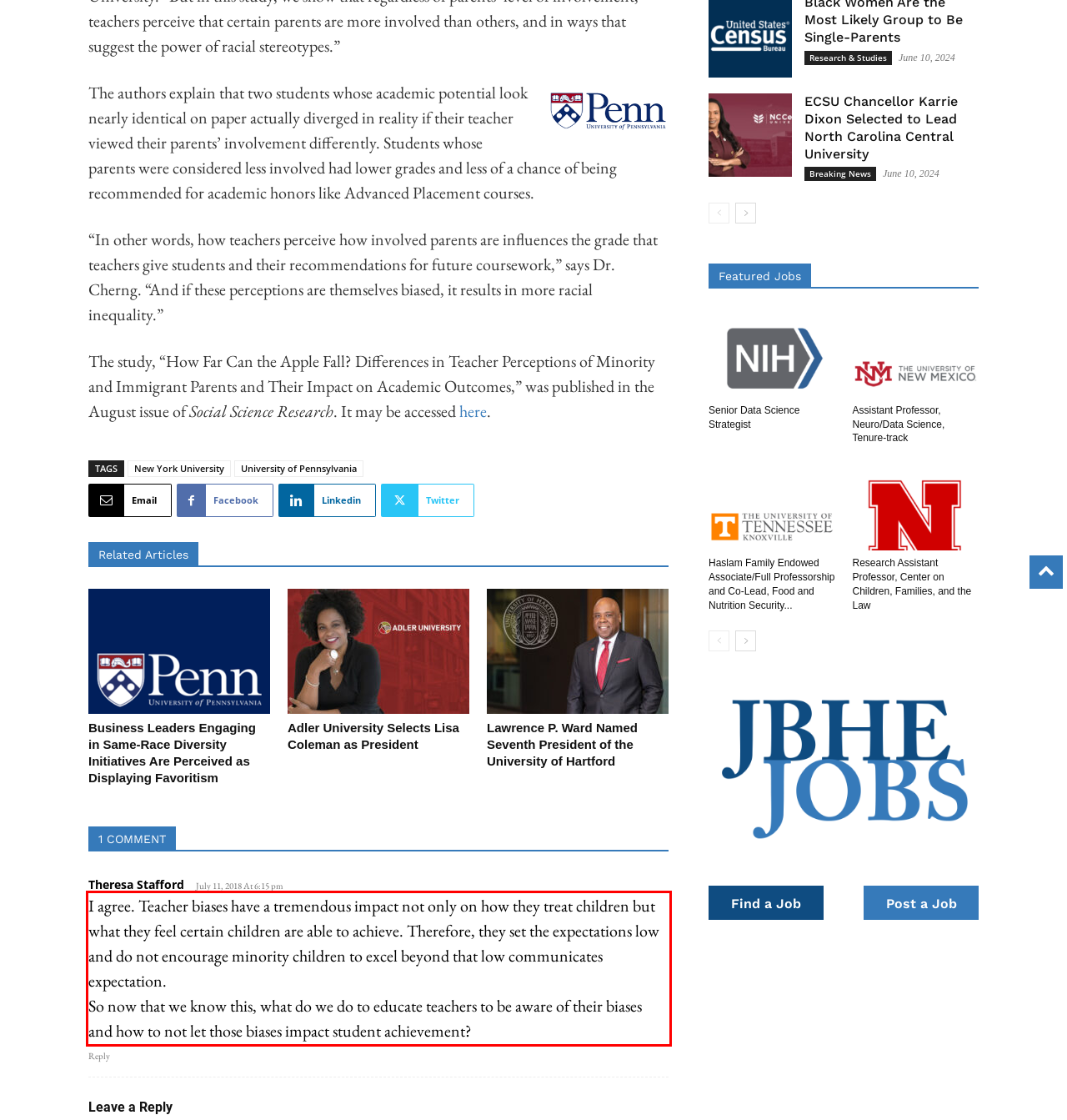Please examine the webpage screenshot containing a red bounding box and use OCR to recognize and output the text inside the red bounding box.

I agree. Teacher biases have a tremendous impact not only on how they treat children but what they feel certain children are able to achieve. Therefore, they set the expectations low and do not encourage minority children to excel beyond that low communicates expectation. So now that we know this, what do we do to educate teachers to be aware of their biases and how to not let those biases impact student achievement?